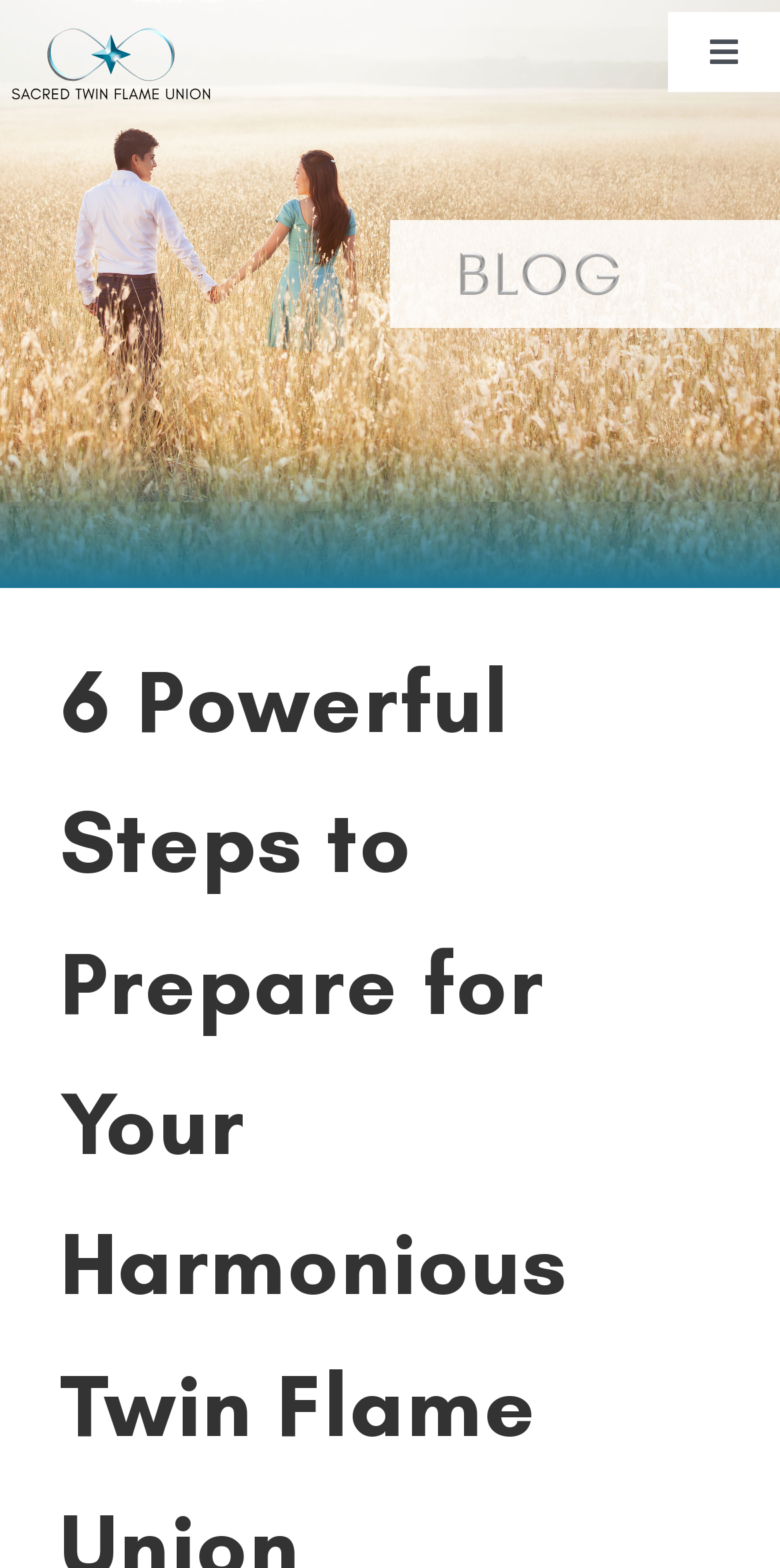How many sections are there in the main navigation?
Based on the screenshot, respond with a single word or phrase.

1